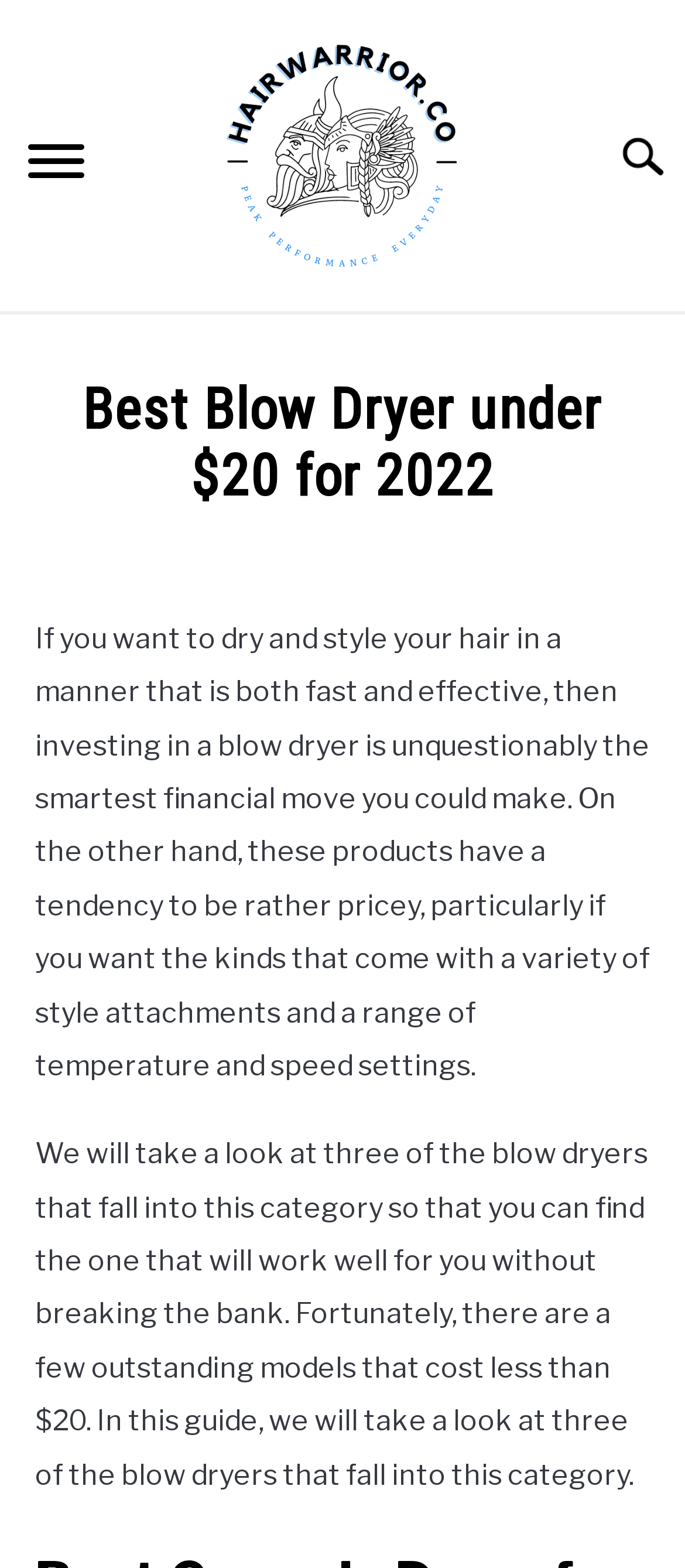Provide the bounding box coordinates for the UI element that is described as: "Submenu Toggle".

[0.882, 0.199, 1.0, 0.253]